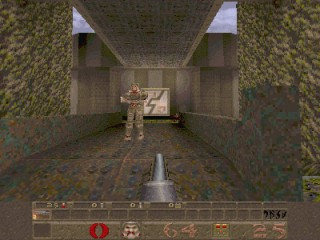Elaborate on all the key elements and details present in the image.

The image showcases a gameplay scene from the original "Quake," a pioneering first-person shooter released in 1996. The player is positioned in a dimly lit corridor, encountering an enemy model that appears ready for battle. The graphics reflect the game’s iconic early 3D graphics style, marked by a textured environment and a distinct visual aesthetic characteristic of its time. 

In the foreground, the player's weapon is prominently displayed, emphasizing the action-oriented nature of the gameplay. The game's user interface at the bottom reveals crucial player stats, including health and ammunition count, further immersing players in the survival experience. 

As one of the first games to utilize fully real-time 3D rendering, "Quake" led the way for future FPS titles, blending intense multiplayer action with a captivating single-player storyline. In this scene, the tension is palpable, perfectly encapsulating the blend of strategy and reflexes that made "Quake" a lasting favorite in the gaming community.